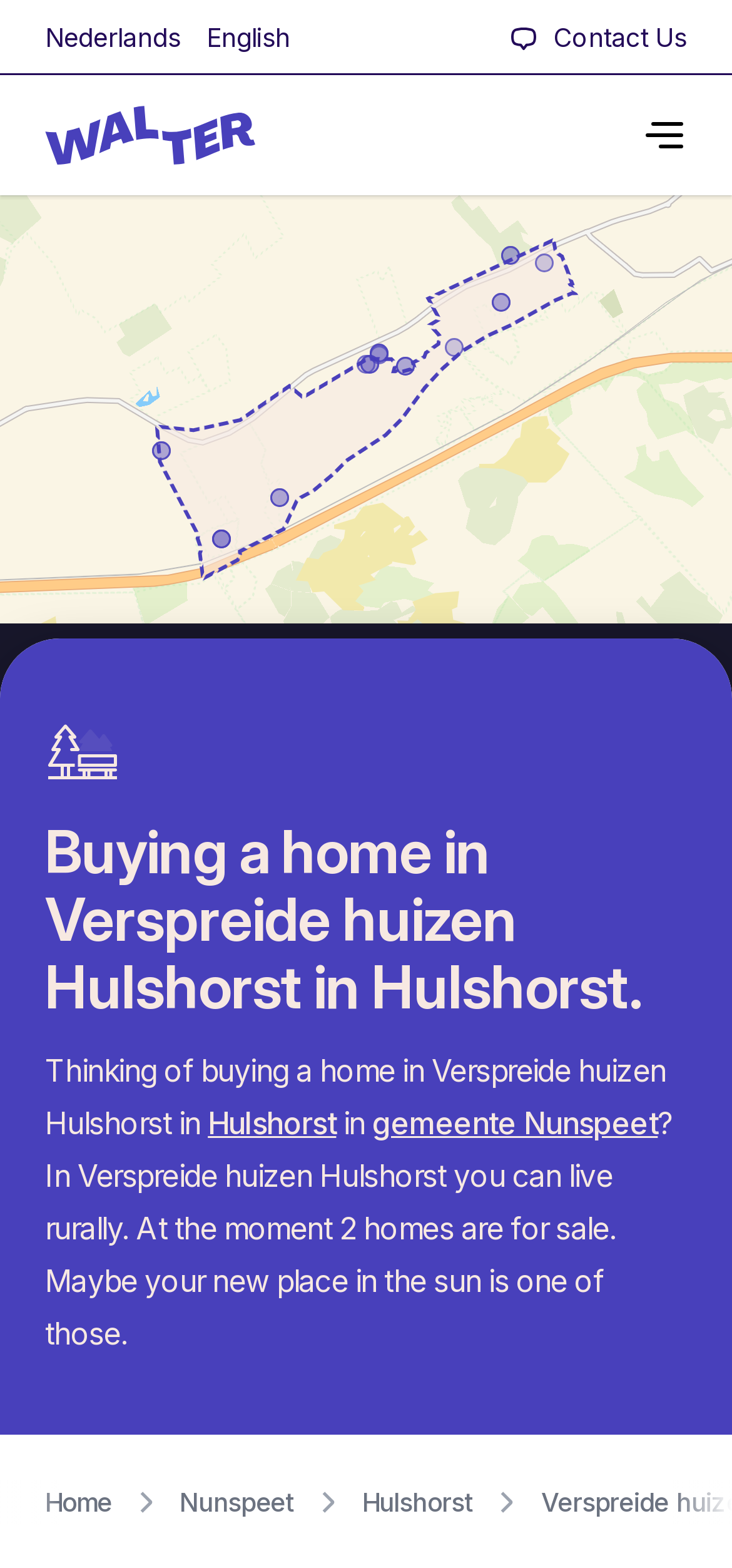Identify the bounding box for the UI element specified in this description: "Contact Us Log In". The coordinates must be four float numbers between 0 and 1, formatted as [left, top, right, bottom].

[0.396, 0.002, 0.938, 0.046]